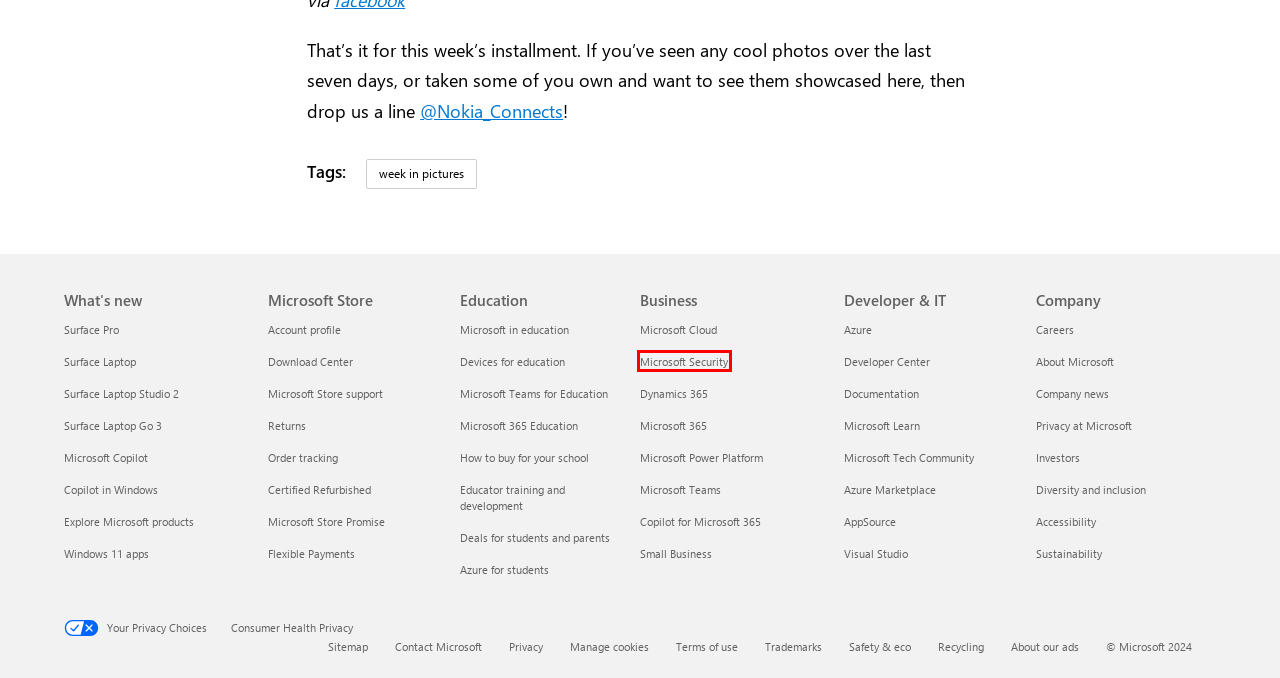You have a screenshot of a webpage with a red rectangle bounding box around an element. Identify the best matching webpage description for the new page that appears after clicking the element in the bounding box. The descriptions are:
A. Integrated Cloud Platform for Cloud Solutions | Microsoft Cloud
B. Computers and Laptops for Schools | Microsoft Education
C. Customize Your Computer: Windows 11 Apps | Microsoft
D. Microsoft Investor Relations - Home Page
E. Copilot in Windows & Other AI-Powered Features | Microsoft
F. Microsoft Teams for Schools and Students | Microsoft Education
G. Cloud Security Services | Microsoft Security
H. Microsoft Global Diversity and Inclusion | Microsoft

G